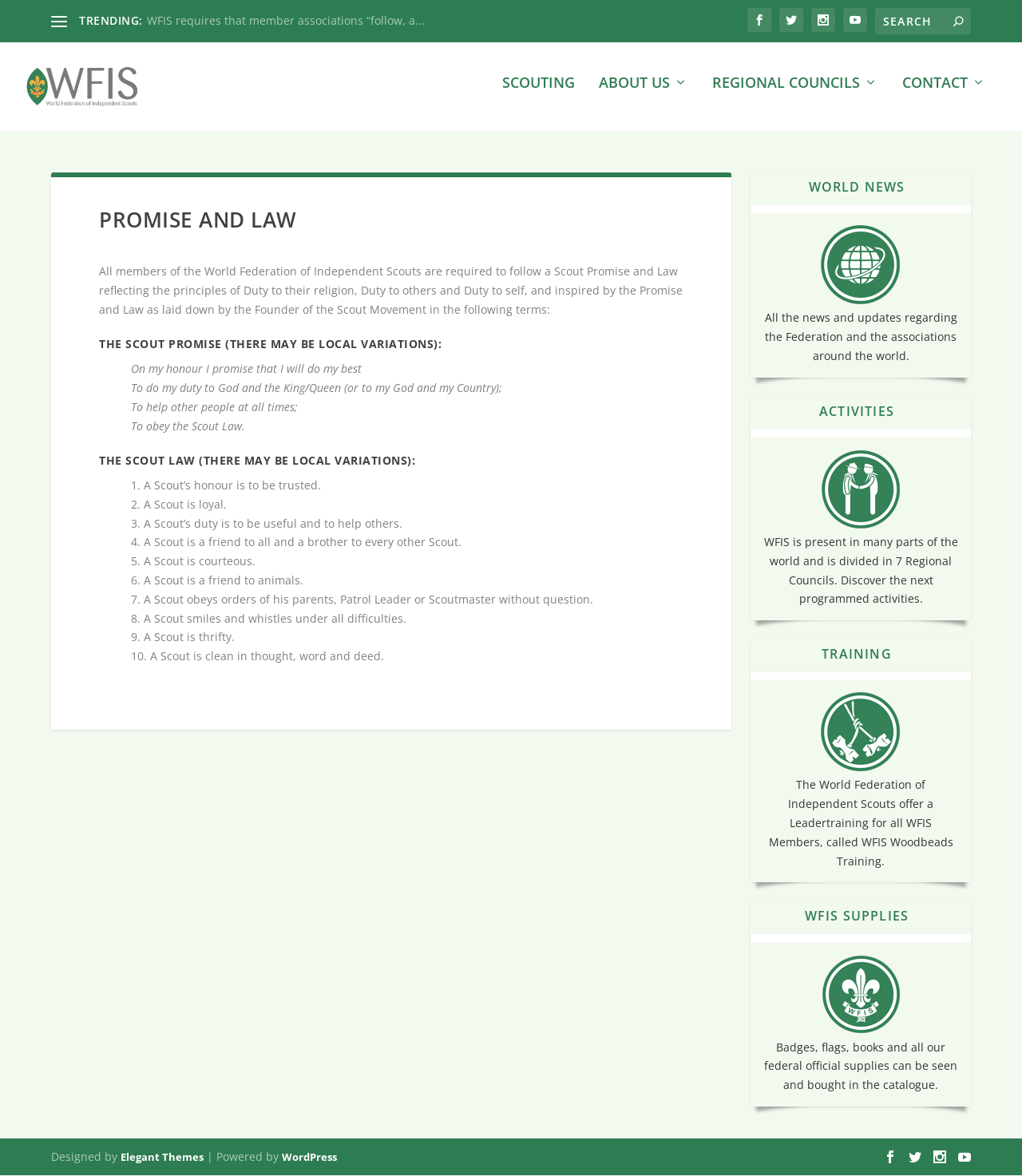Locate the bounding box coordinates of the area where you should click to accomplish the instruction: "Learn about WFIS Woodbeads Training".

[0.746, 0.58, 0.938, 0.65]